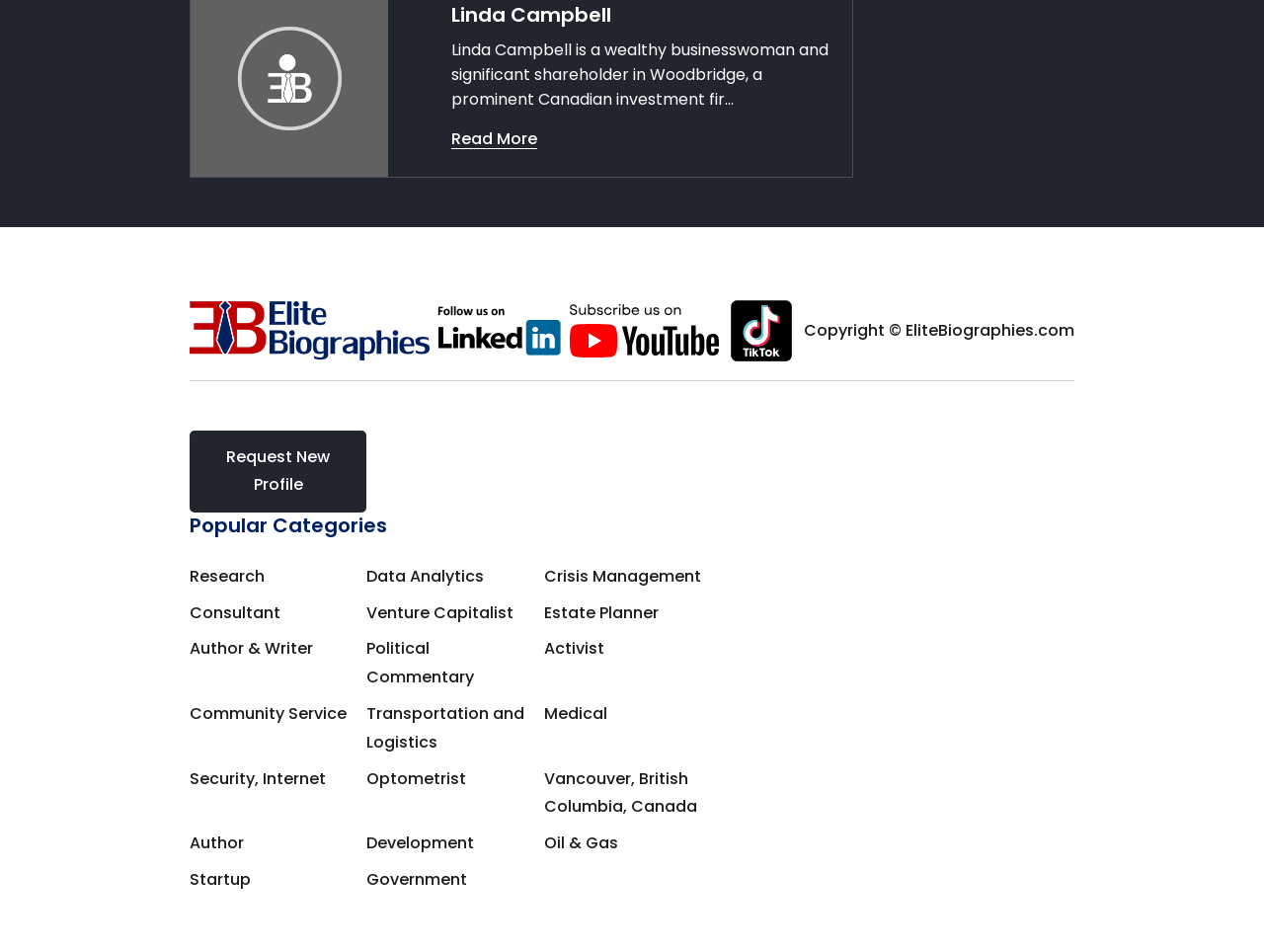Find the bounding box coordinates for the element that must be clicked to complete the instruction: "Share this tipsheet with your employees". The coordinates should be four float numbers between 0 and 1, indicated as [left, top, right, bottom].

None